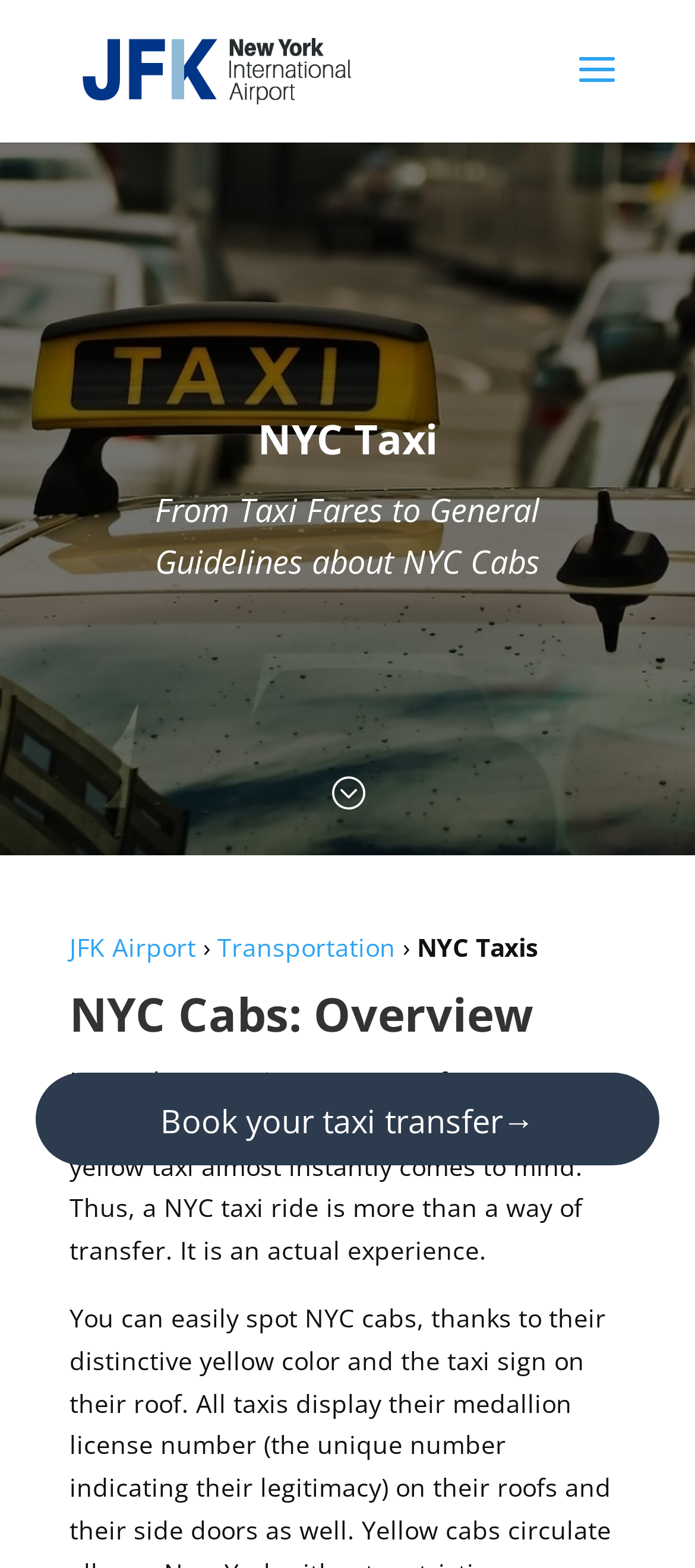Given the element description JFK Airport, specify the bounding box coordinates of the corresponding UI element in the format (top-left x, top-left y, bottom-right x, bottom-right y). All values must be between 0 and 1.

[0.1, 0.593, 0.282, 0.615]